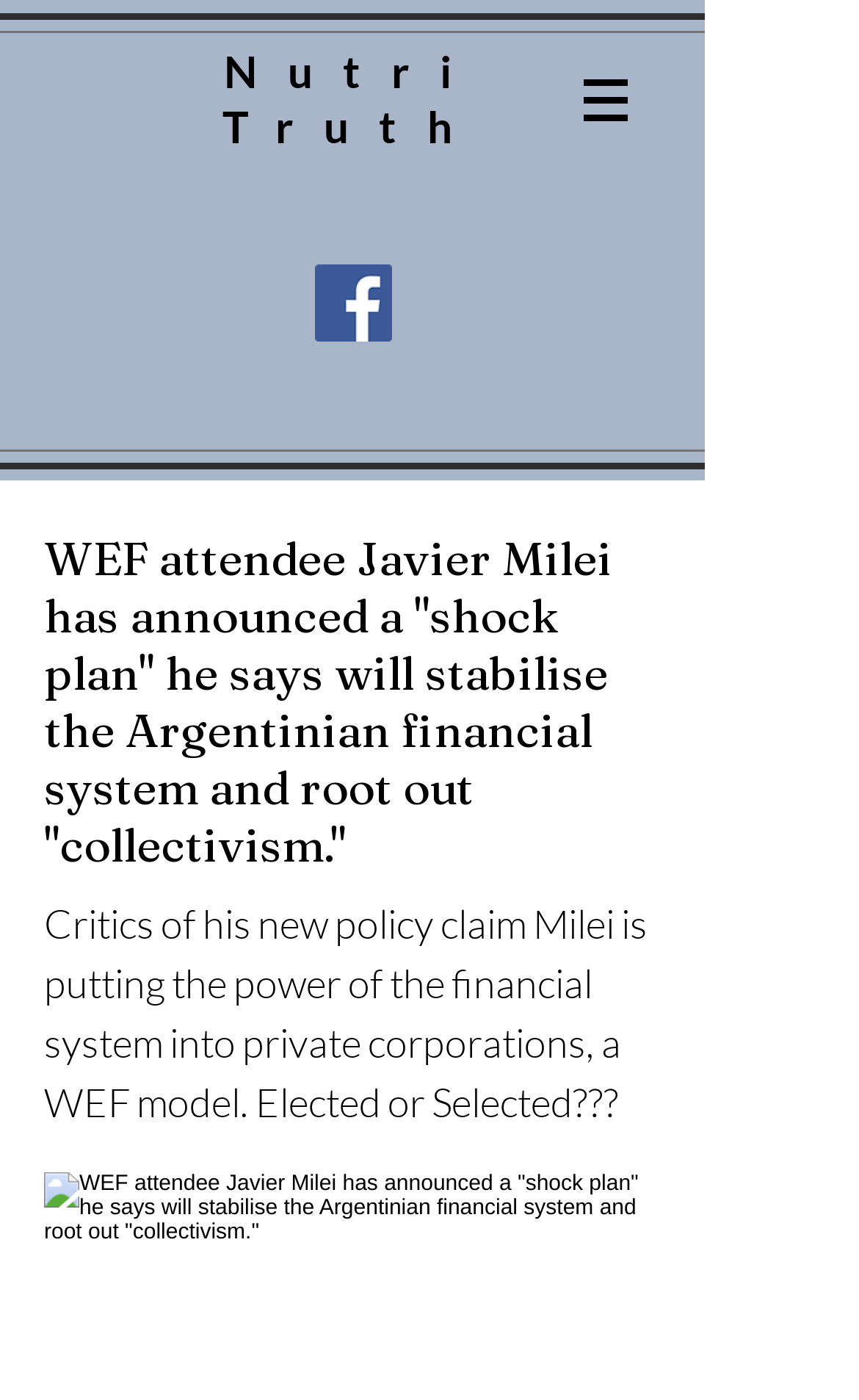Respond to the following query with just one word or a short phrase: 
What organisation is Javier Milei associated with?

WEF